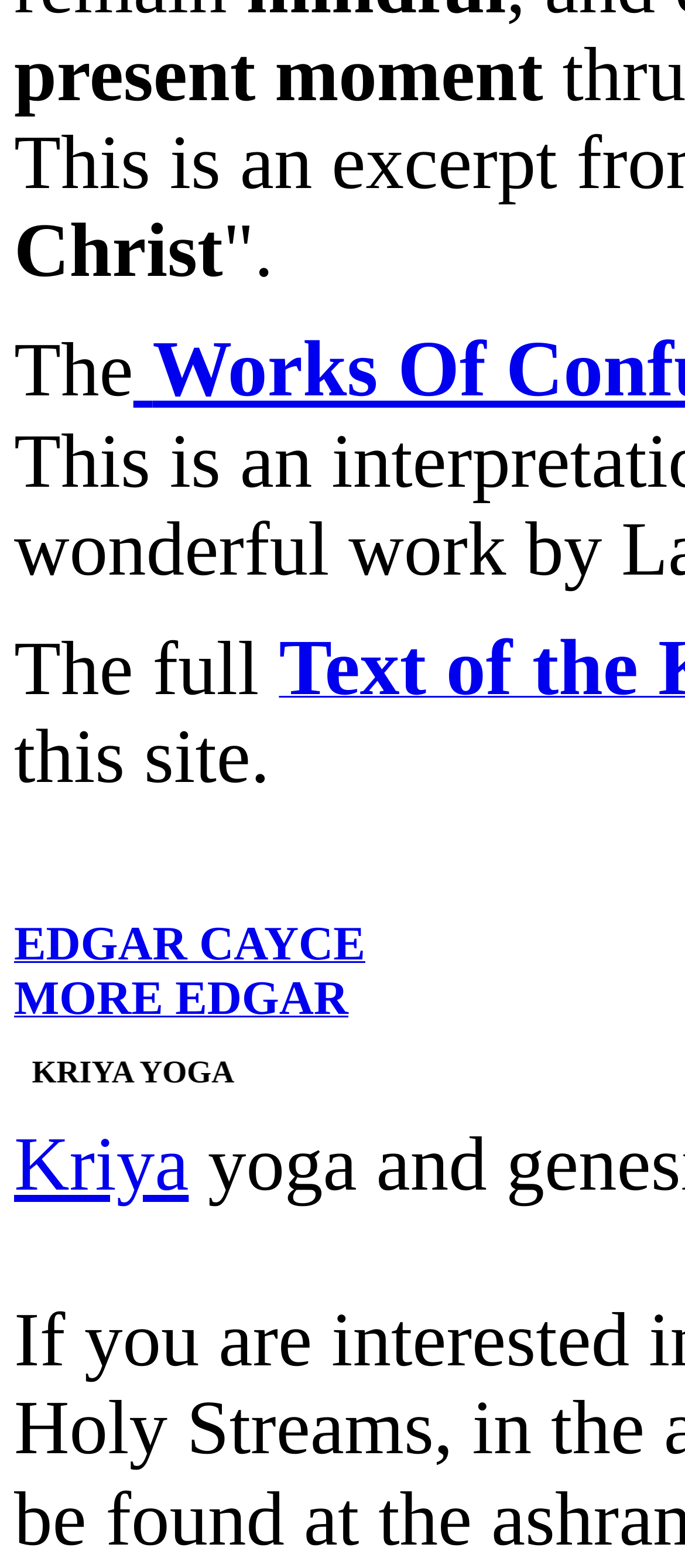Please study the image and answer the question comprehensively:
What is the last word on the webpage?

The last word on the webpage is 'Yoga' which is part of the text 'KRIYA YOGA' located at the bottom of the page with a bounding box of [0.159, 0.672, 0.487, 0.695].